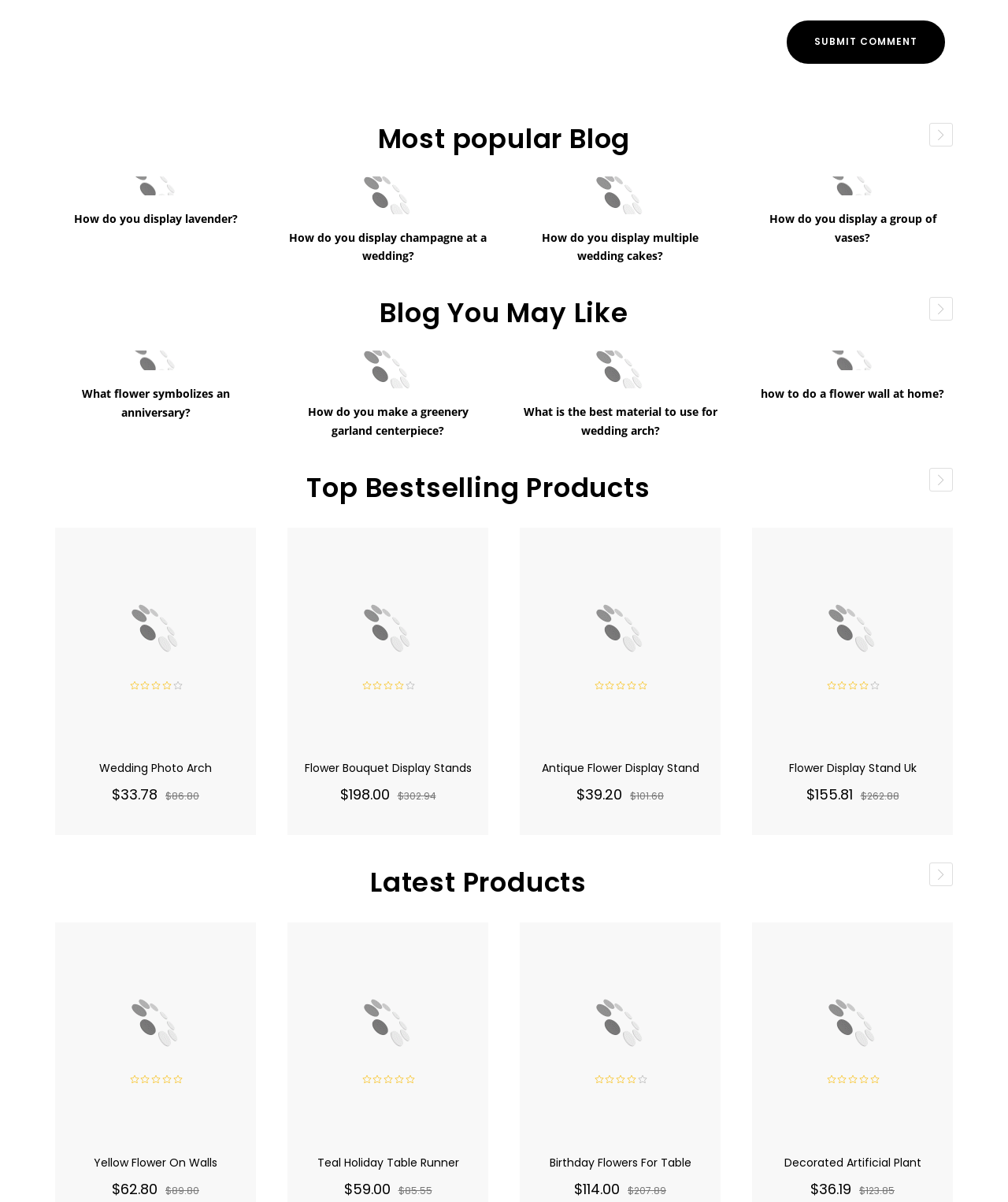What is the main topic of the webpage?
Refer to the image and respond with a one-word or short-phrase answer.

Wedding and flower decoration